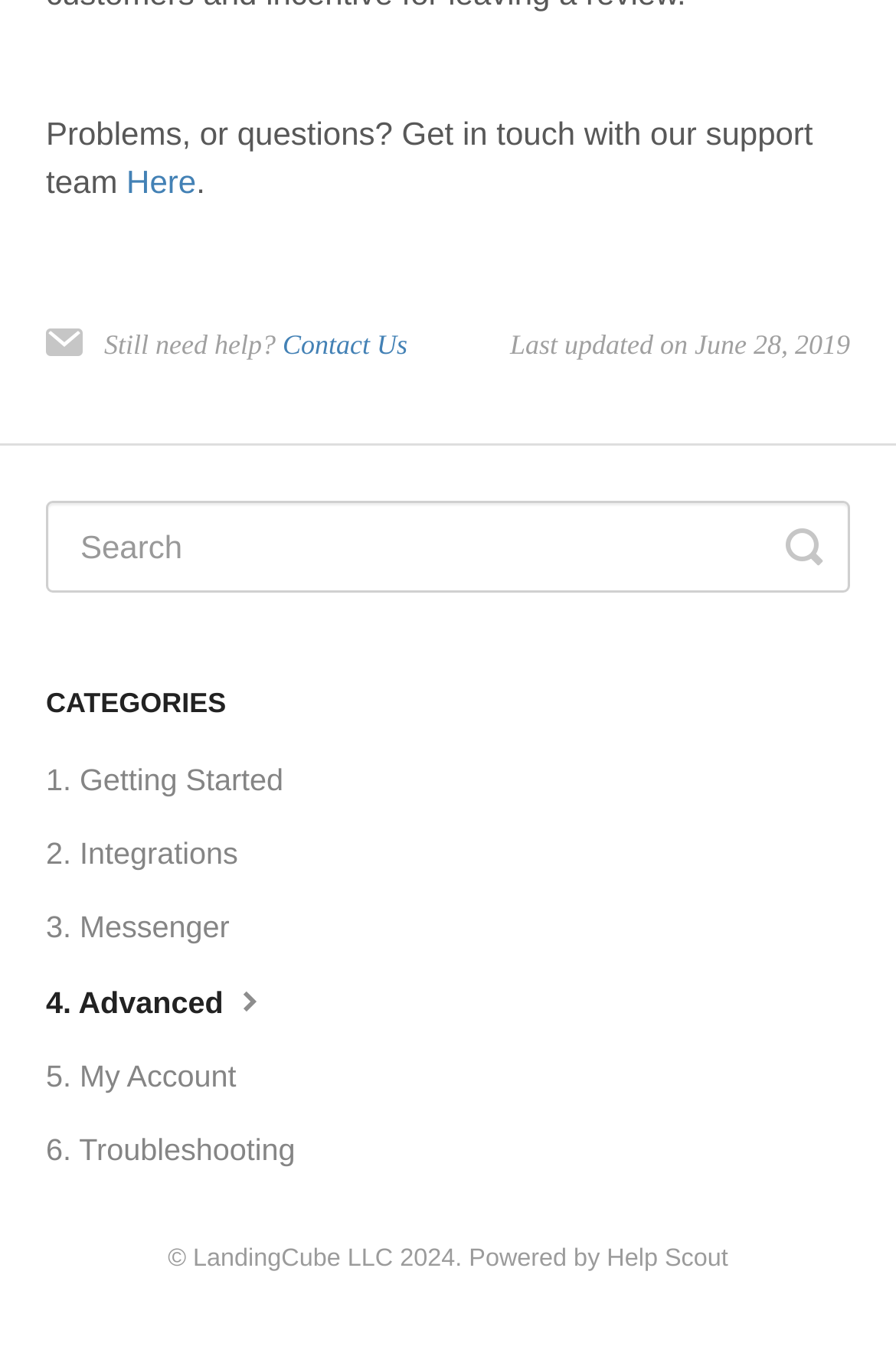Locate the UI element described by Here in the provided webpage screenshot. Return the bounding box coordinates in the format (top-left x, top-left y, bottom-right x, bottom-right y), ensuring all values are between 0 and 1.

[0.141, 0.121, 0.219, 0.148]